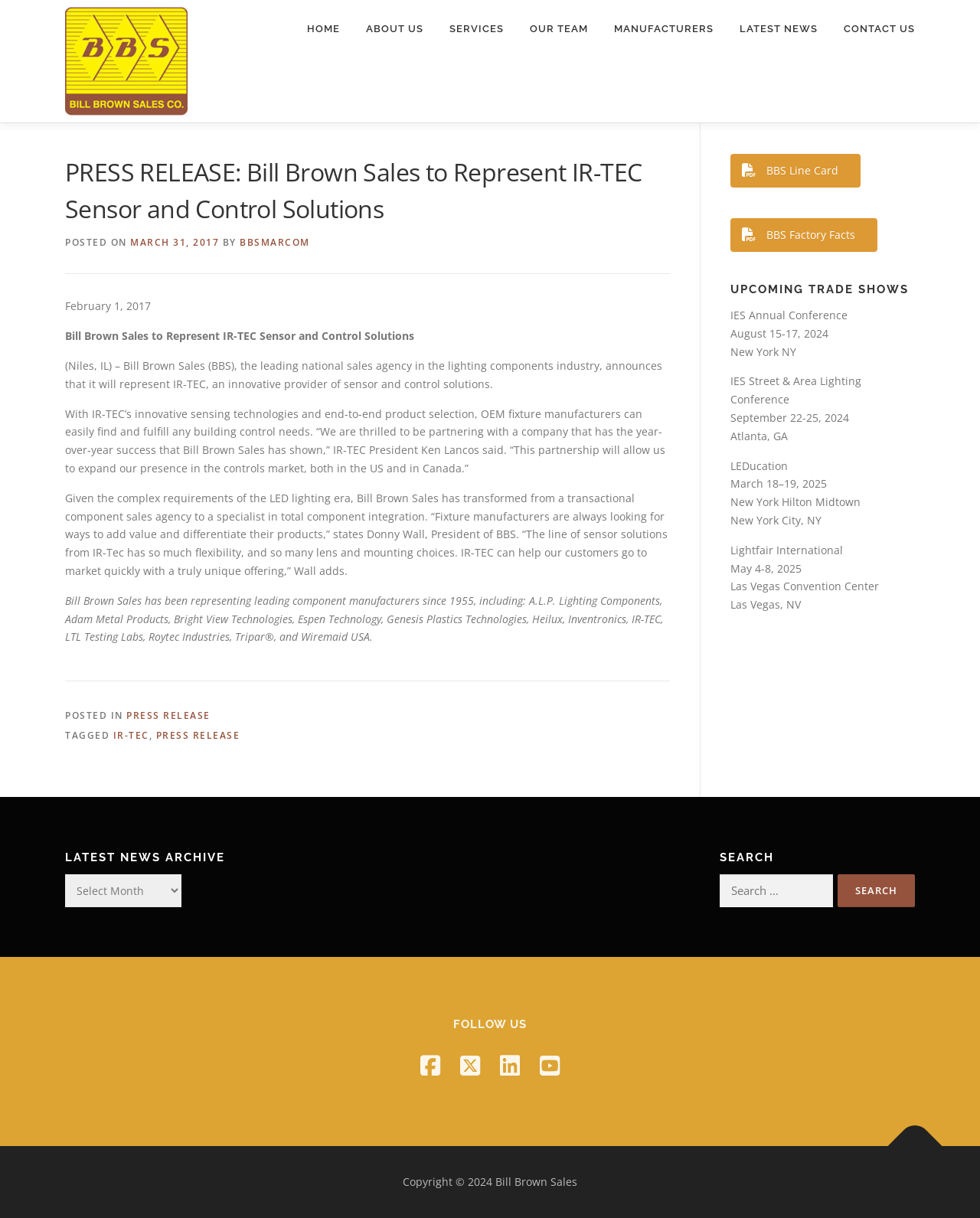Provide a comprehensive caption for the webpage.

The webpage is about Bill Brown Sales, a national sales agency in the lighting components industry. At the top, there is a logo and a navigation menu with links to "HOME", "ABOUT US", "SERVICES", "OUR TEAM", "MANUFACTURERS", and "LATEST NEWS". Below the navigation menu, there is a press release announcing that Bill Brown Sales will represent IR-TEC Sensor and Control Solutions.

The press release is dated March 31, 2017, and includes a quote from IR-TEC President Ken Lancos and Bill Brown Sales President Donny Wall. The article also describes the benefits of the partnership between Bill Brown Sales and IR-TEC.

On the right side of the page, there is a section with links to "BBS Line Card", "BBS Factory Facts", and "UPCOMING TRADE SHOWS", which lists several trade shows with dates and locations. Below this section, there are three columns with links to "LATEST NEWS ARCHIVE", a search function, and social media links to follow Bill Brown Sales.

At the bottom of the page, there is a footer with links to "PRESS RELEASE" and "IR-TEC", as well as a copyright notice.